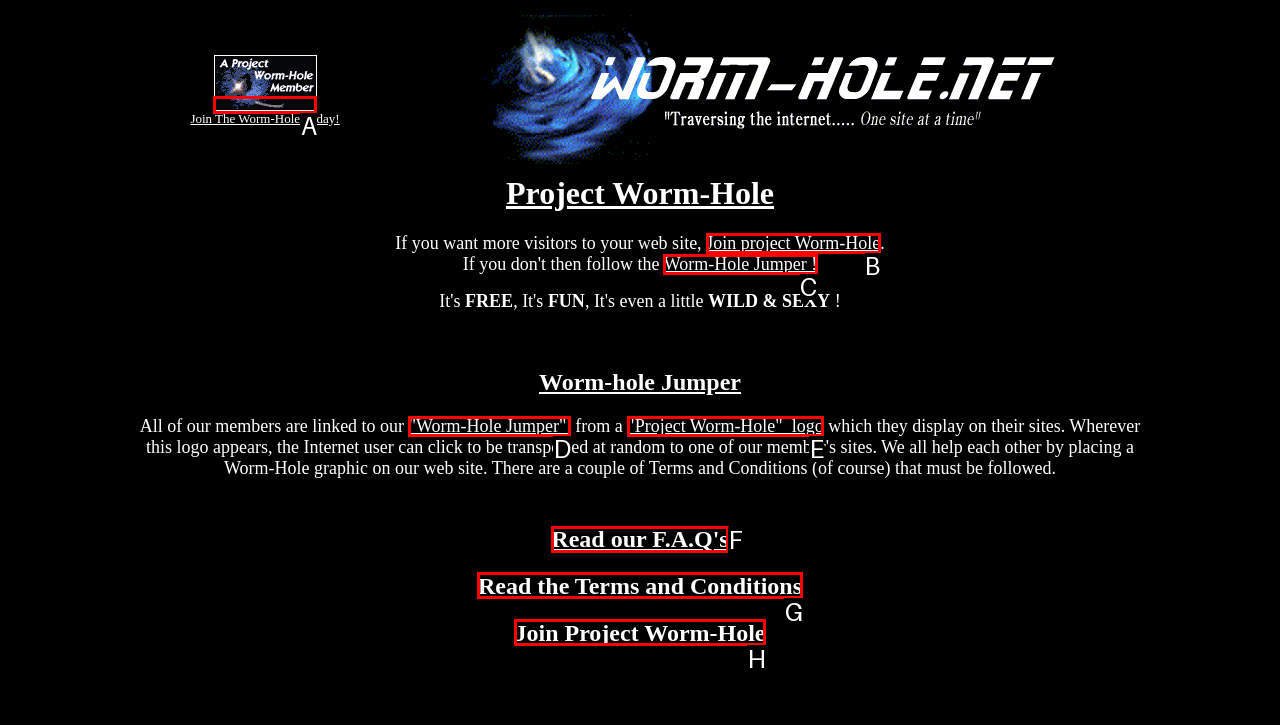Select the appropriate letter to fulfill the given instruction: Read the recent post 'How To Add More Value To Your Home'
Provide the letter of the correct option directly.

None